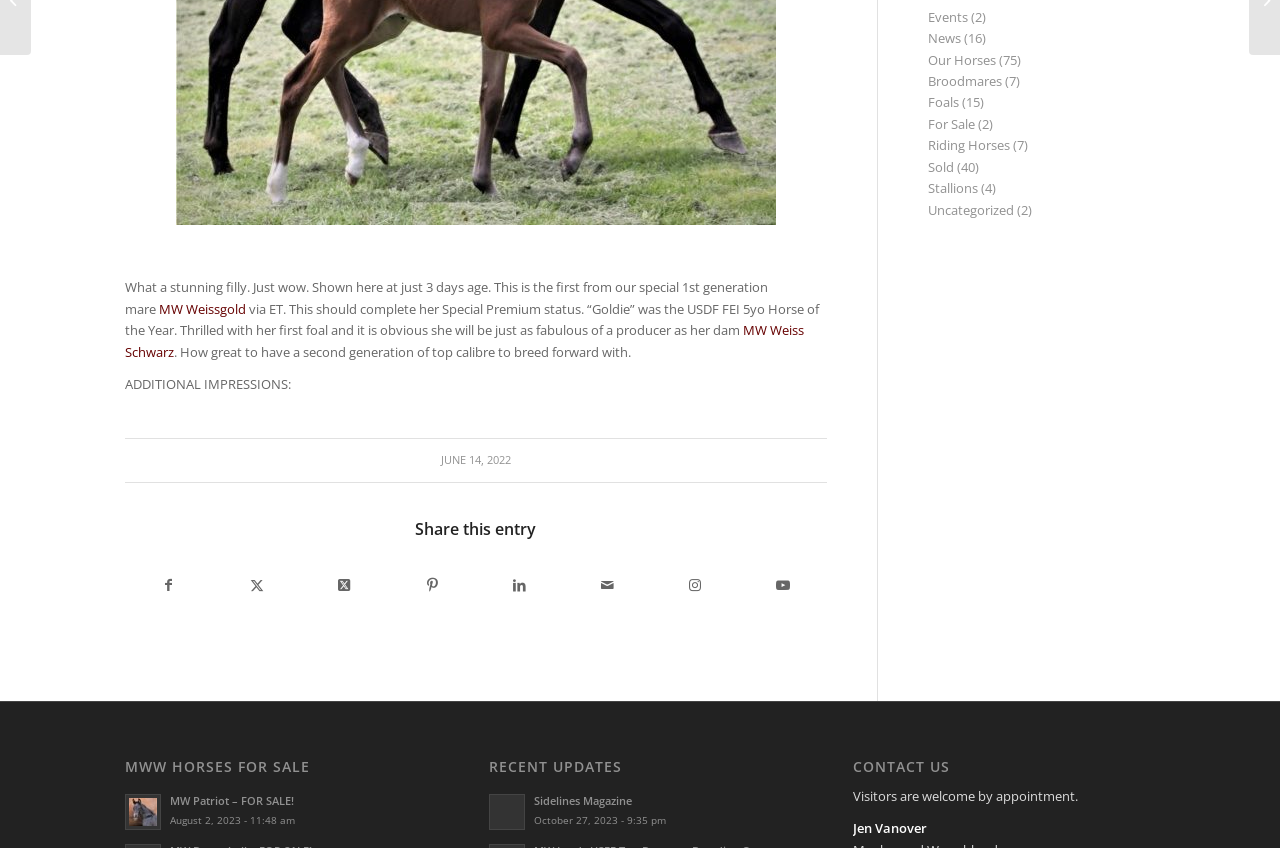Using the given description, provide the bounding box coordinates formatted as (top-left x, top-left y, bottom-right x, bottom-right y), with all values being floating point numbers between 0 and 1. Description: Events

[0.725, 0.009, 0.756, 0.03]